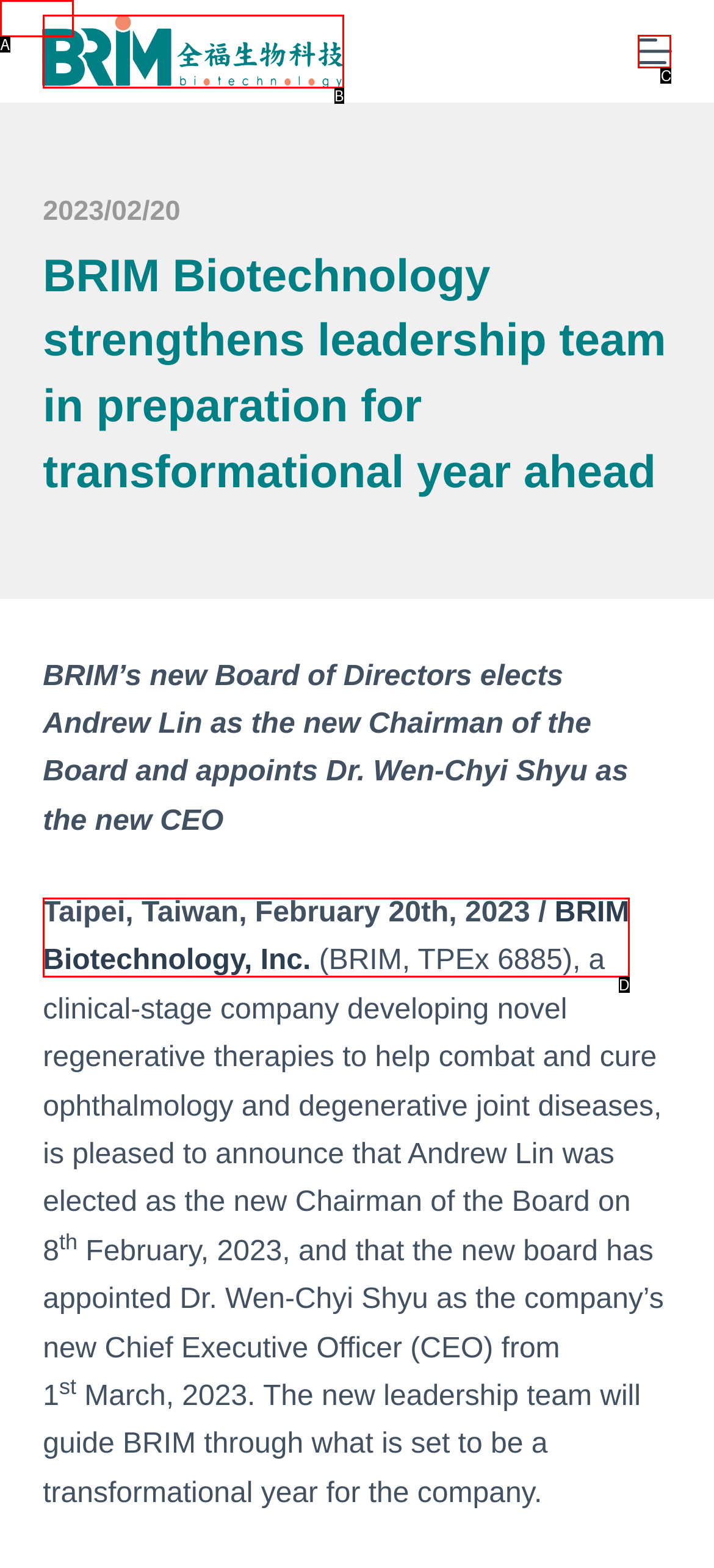Identify the option that corresponds to the given description: 選單. Reply with the letter of the chosen option directly.

C